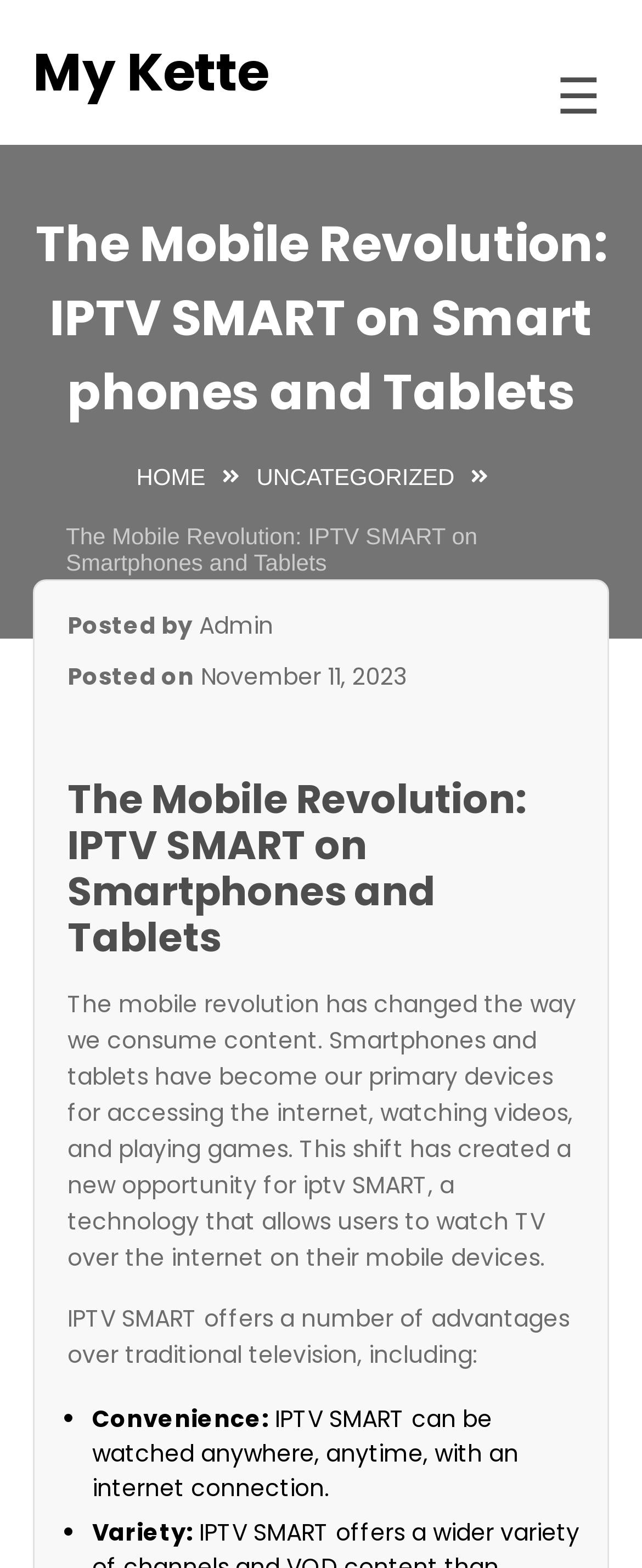Determine the bounding box coordinates of the section to be clicked to follow the instruction: "Click on the 'Video Streaming' link". The coordinates should be given as four float numbers between 0 and 1, formatted as [left, top, right, bottom].

[0.041, 0.323, 0.126, 0.393]